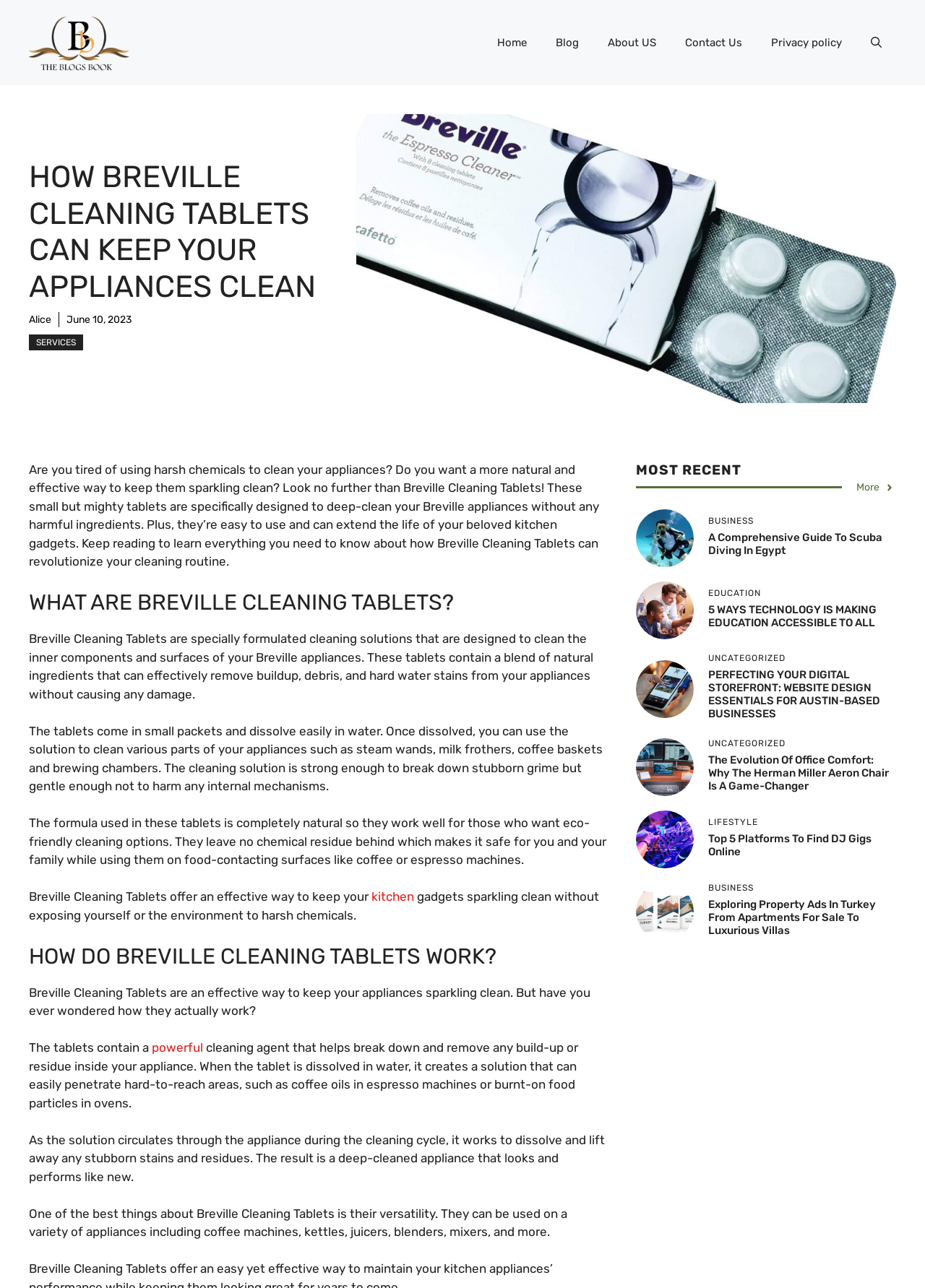Respond with a single word or phrase:
What is the benefit of using Breville Cleaning Tablets?

Eco-friendly and safe